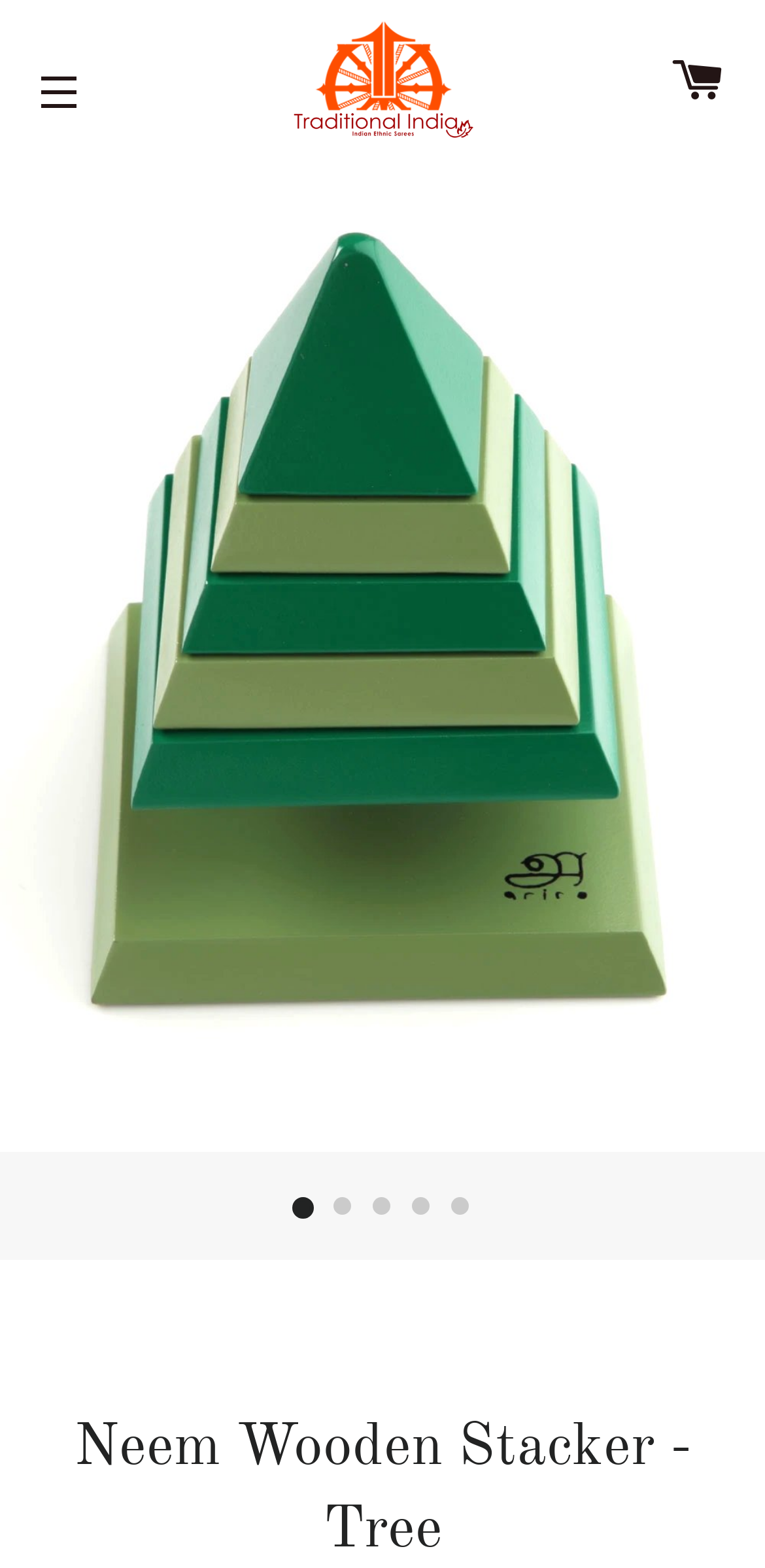Please specify the bounding box coordinates of the element that should be clicked to execute the given instruction: 'Go to Traditional India LLC homepage'. Ensure the coordinates are four float numbers between 0 and 1, expressed as [left, top, right, bottom].

[0.269, 0.013, 0.731, 0.094]